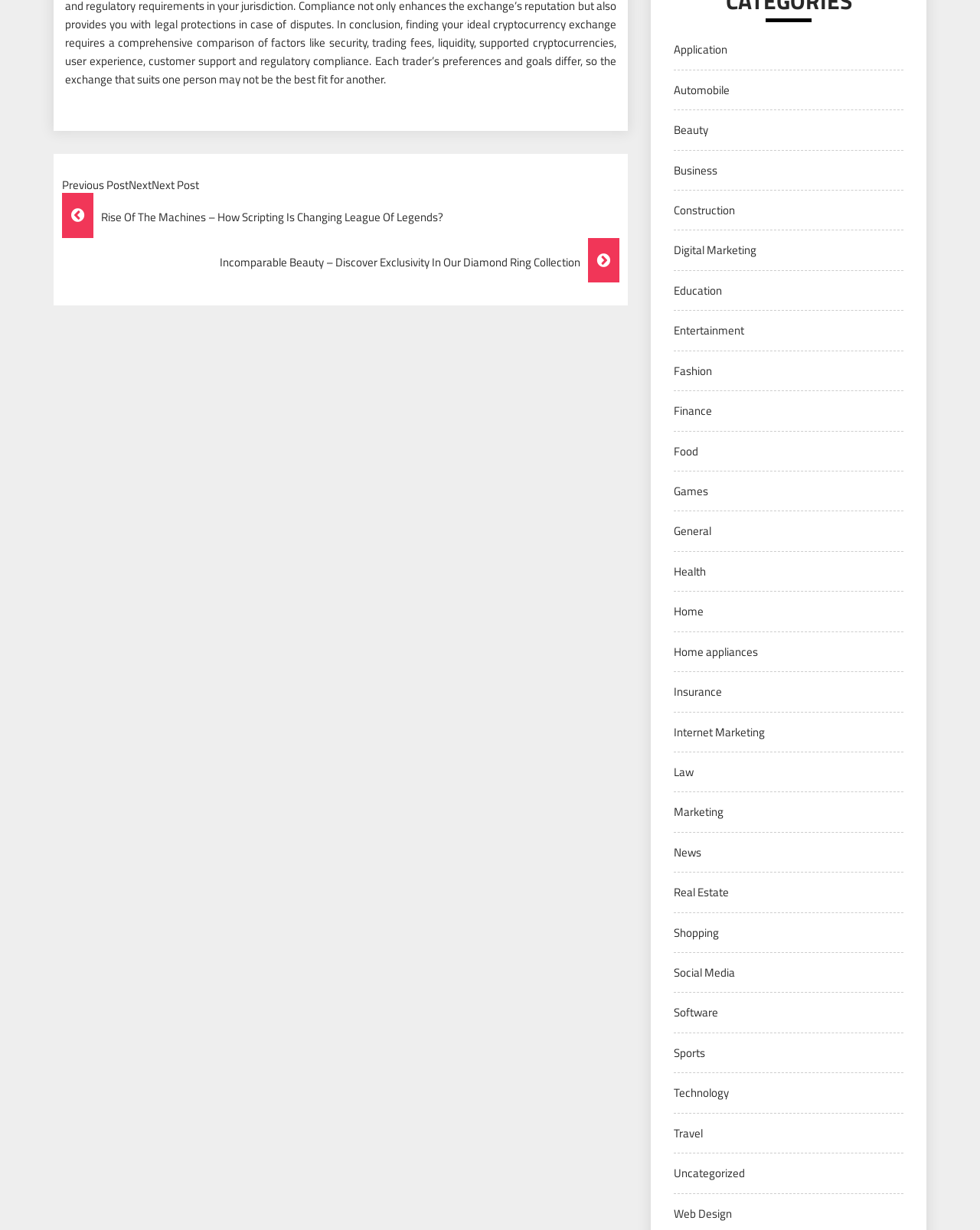What categories are available on this webpage?
Analyze the image and deliver a detailed answer to the question.

By analyzing the webpage, I can see a list of links with different categories such as Application, Automobile, Beauty, Business, and many more. These categories are listed horizontally and are clickable, indicating that they are available on this webpage.